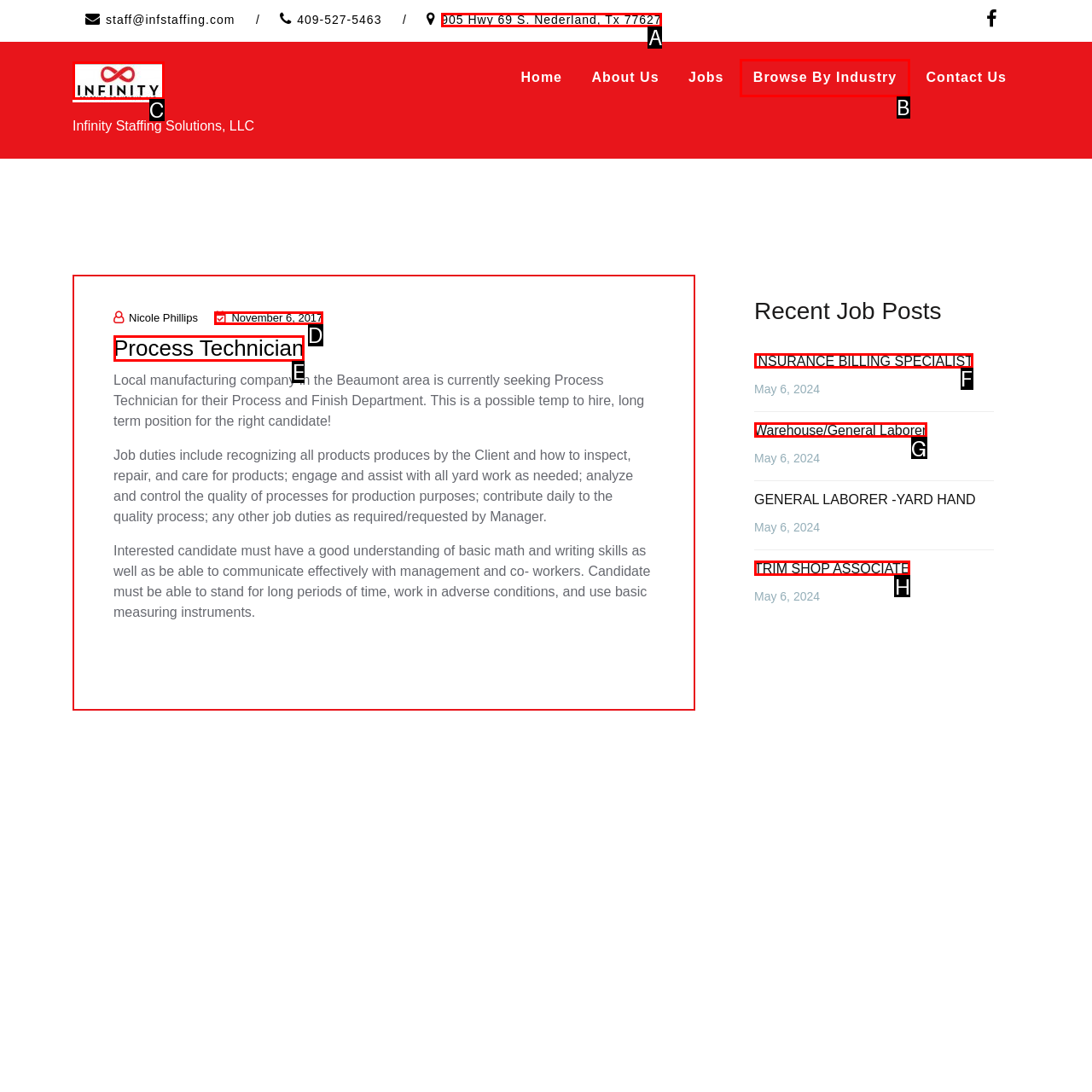Please indicate which option's letter corresponds to the task: Check recent job post of INSURANCE BILLING SPECIALIST by examining the highlighted elements in the screenshot.

F